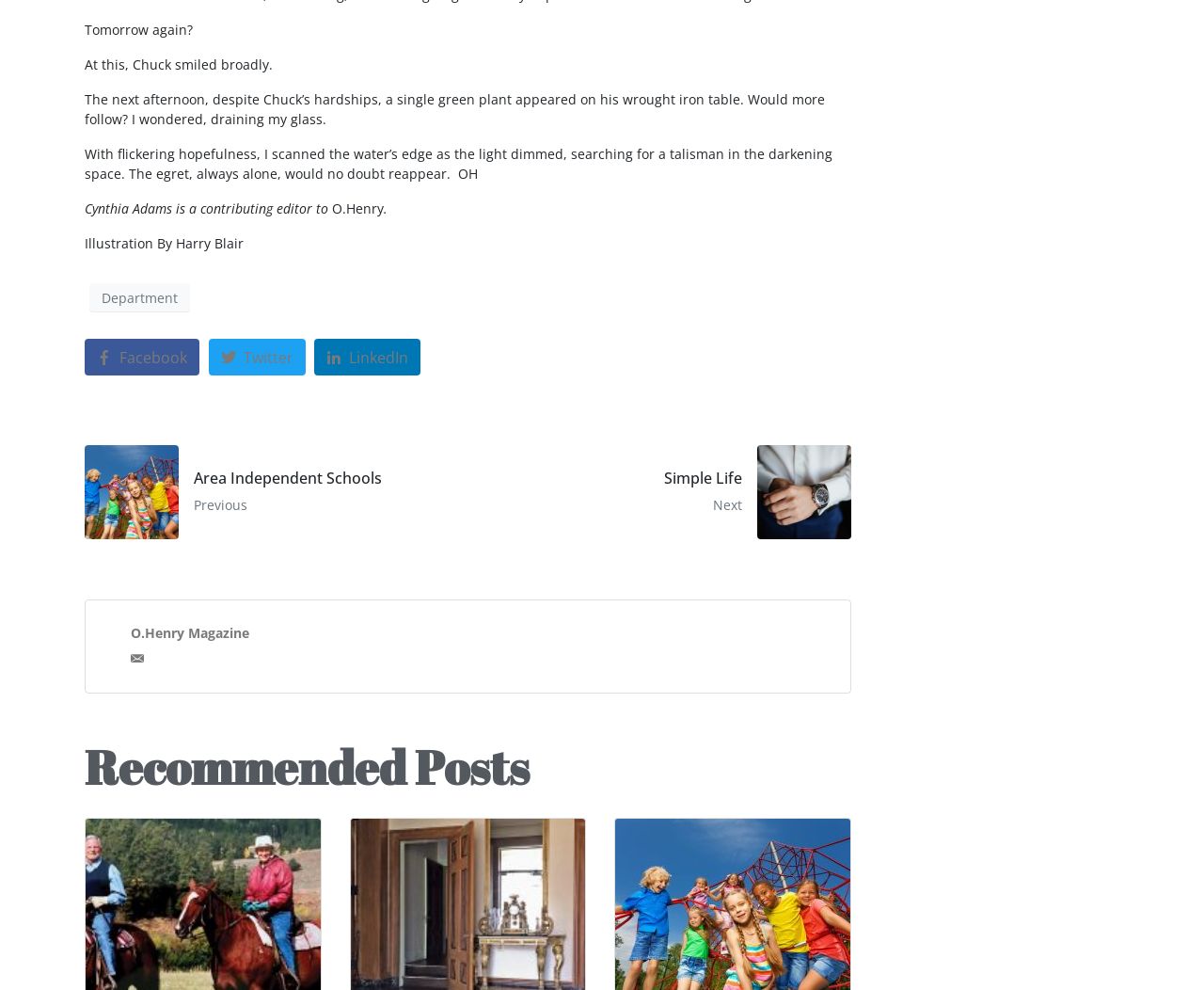What is the name of the editor?
Make sure to answer the question with a detailed and comprehensive explanation.

The text mentions 'Cynthia Adams is a contributing editor to O.Henry', which indicates that Cynthia Adams is the editor.